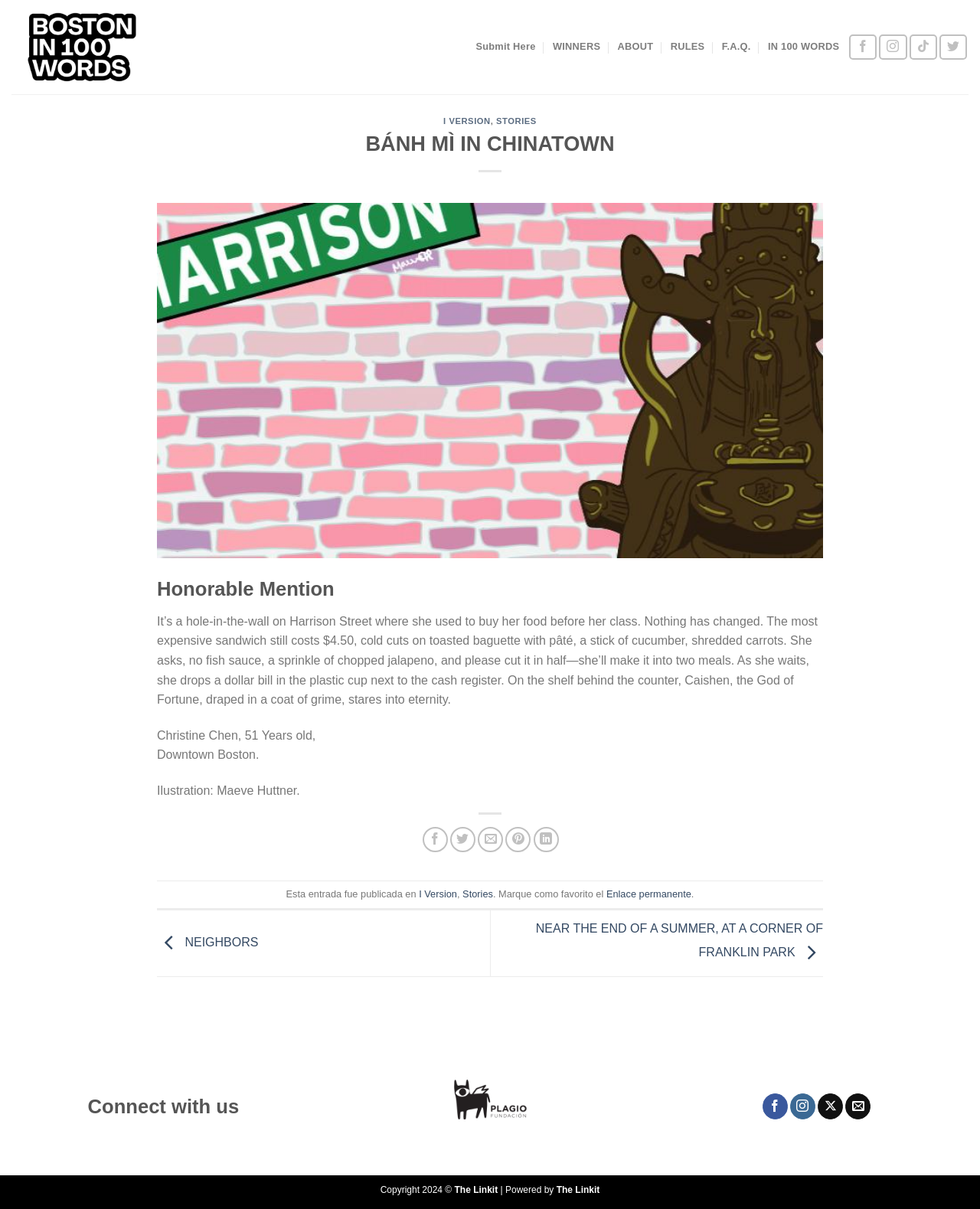What is the name of the God of Fortune?
Please give a detailed and elaborate answer to the question.

The name of the God of Fortune can be found in the StaticText 'On the shelf behind the counter, Caishen, the God of Fortune, draped in a coat of grime, stares into eternity.' which is located in the article section of the webpage.